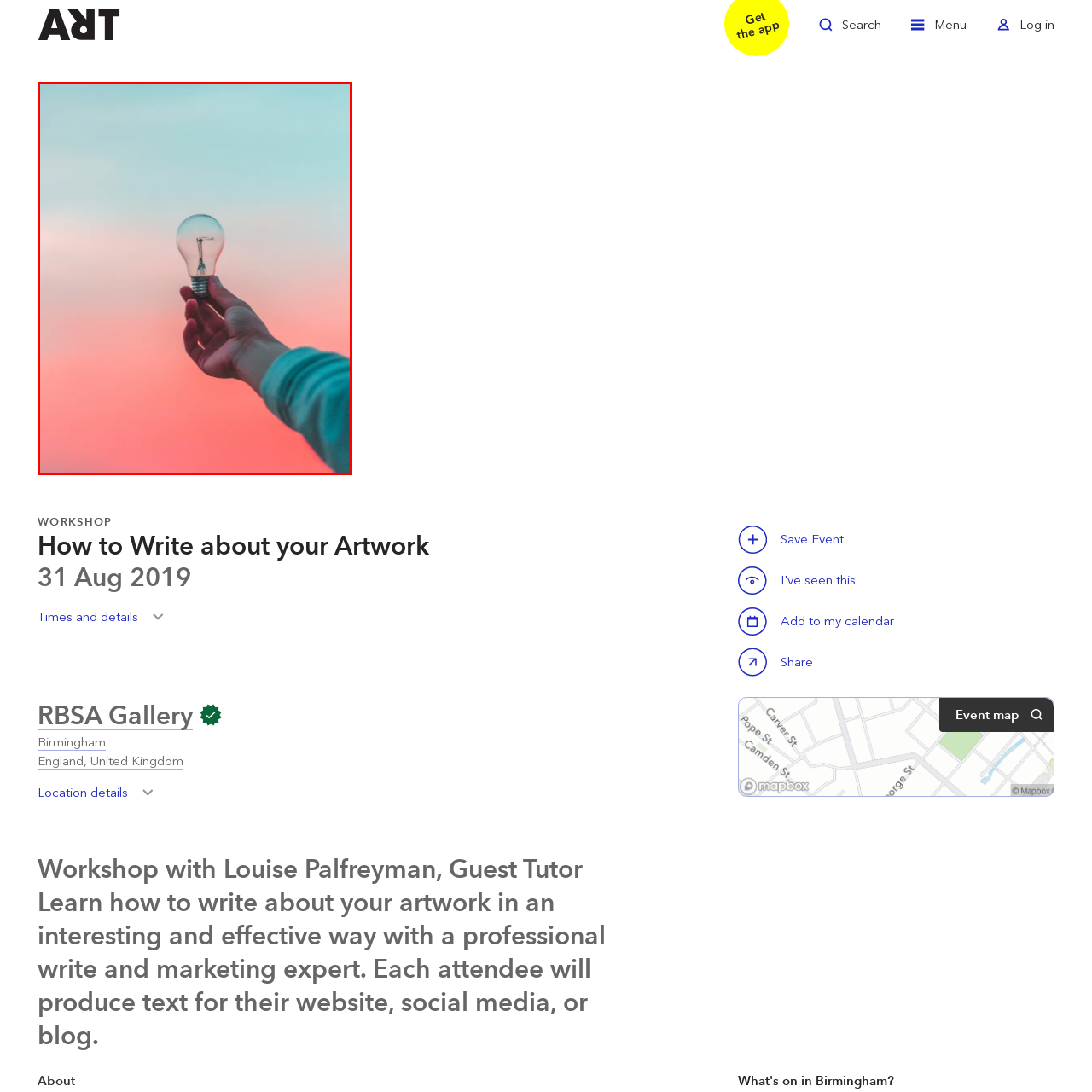Give an in-depth description of the image within the red border.

The image captures a hand reaching out grasping a light bulb against a dreamy background of pastel colors, blending hues of soft pink and gentle blue. The bulb, symbolizing creativity and illumination, is held delicately yet confidently, suggesting an invitation to explore new ideas or insights. The serene backdrop enhances the sense of inspiration, reflecting a moment of contemplation or the birth of a creative thought. This visual perfectly embodies the themes of innovation and artistic expression, resonating with the workshop titled "How to Write about your Artwork" held at the RBSA Gallery in Birmingham. The event promises to guide participants in crafting engaging narratives about their art, making the act of sharing one's vision feel as impactful as the light emitted from the bulb itself.